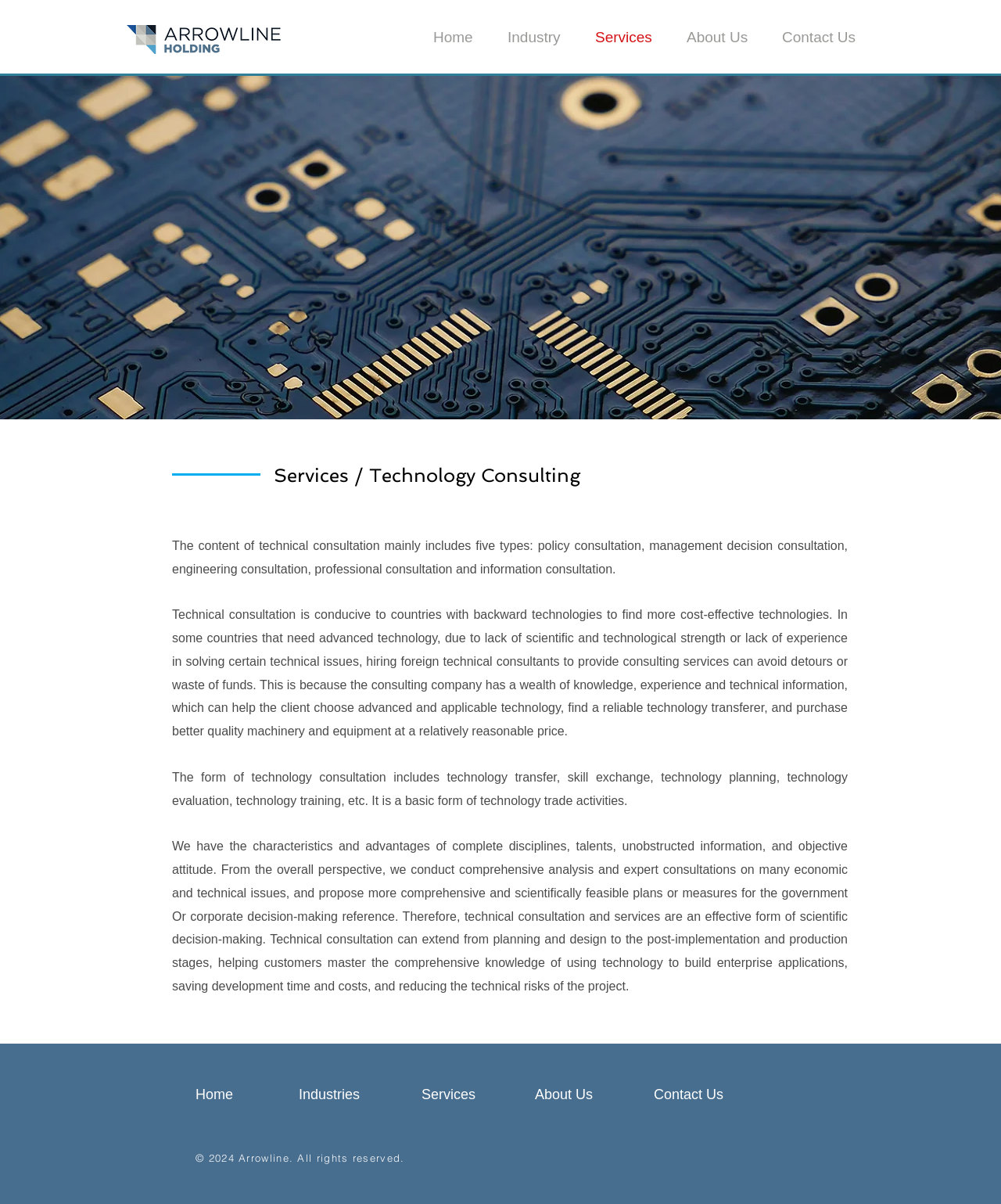What are the services provided?
Kindly answer the question with as much detail as you can.

The services provided by the company are mentioned in the main content section, which includes technology consulting. The detailed description of technology consulting is provided in the paragraph, which mentions the types of technical consultation and its benefits.